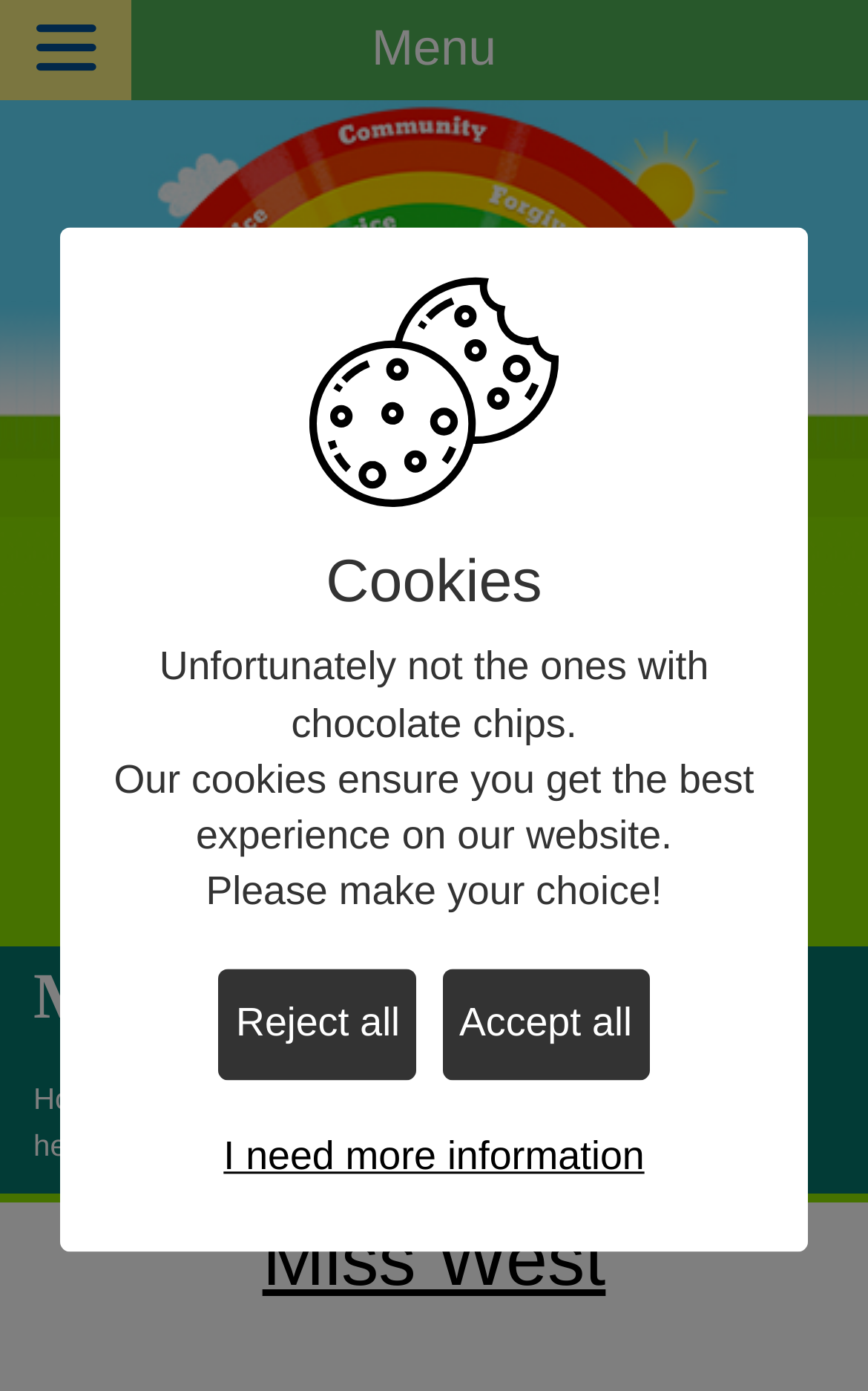What is the purpose of the 'Menu' button?
Refer to the image and provide a concise answer in one word or phrase.

To navigate the website